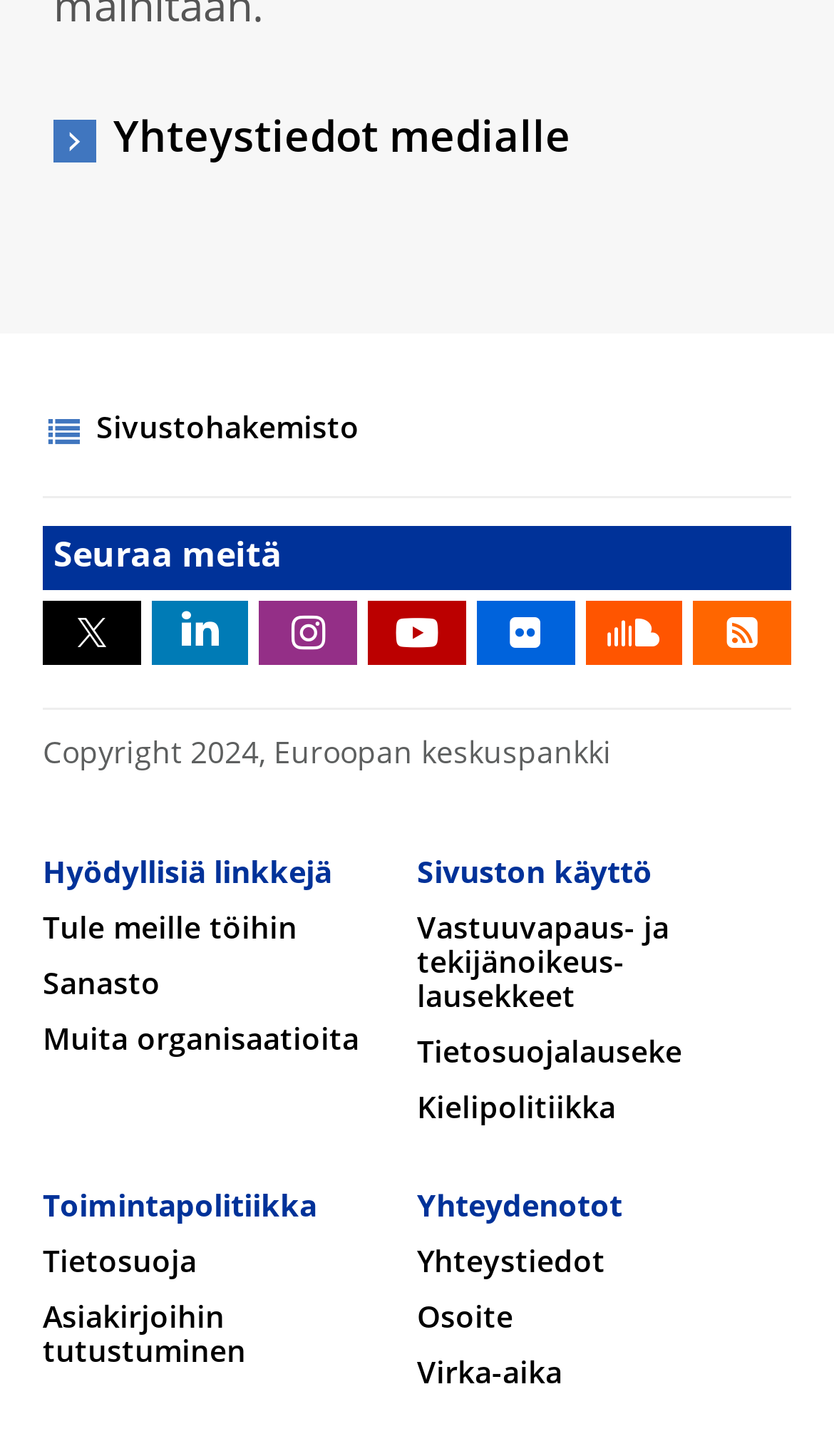Please locate the clickable area by providing the bounding box coordinates to follow this instruction: "View sitemap".

[0.115, 0.273, 0.431, 0.321]